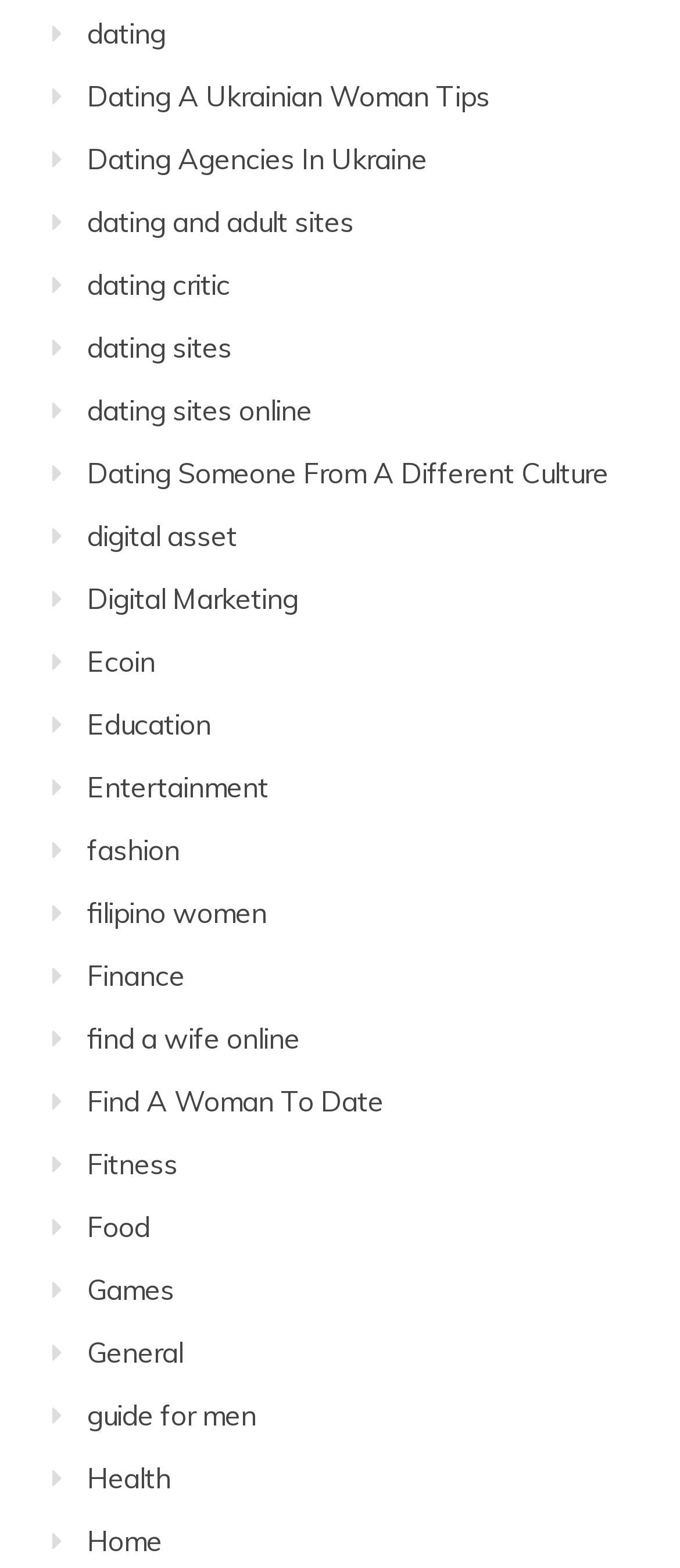Find the bounding box coordinates for the area that must be clicked to perform this action: "click on dating".

[0.128, 0.011, 0.244, 0.033]